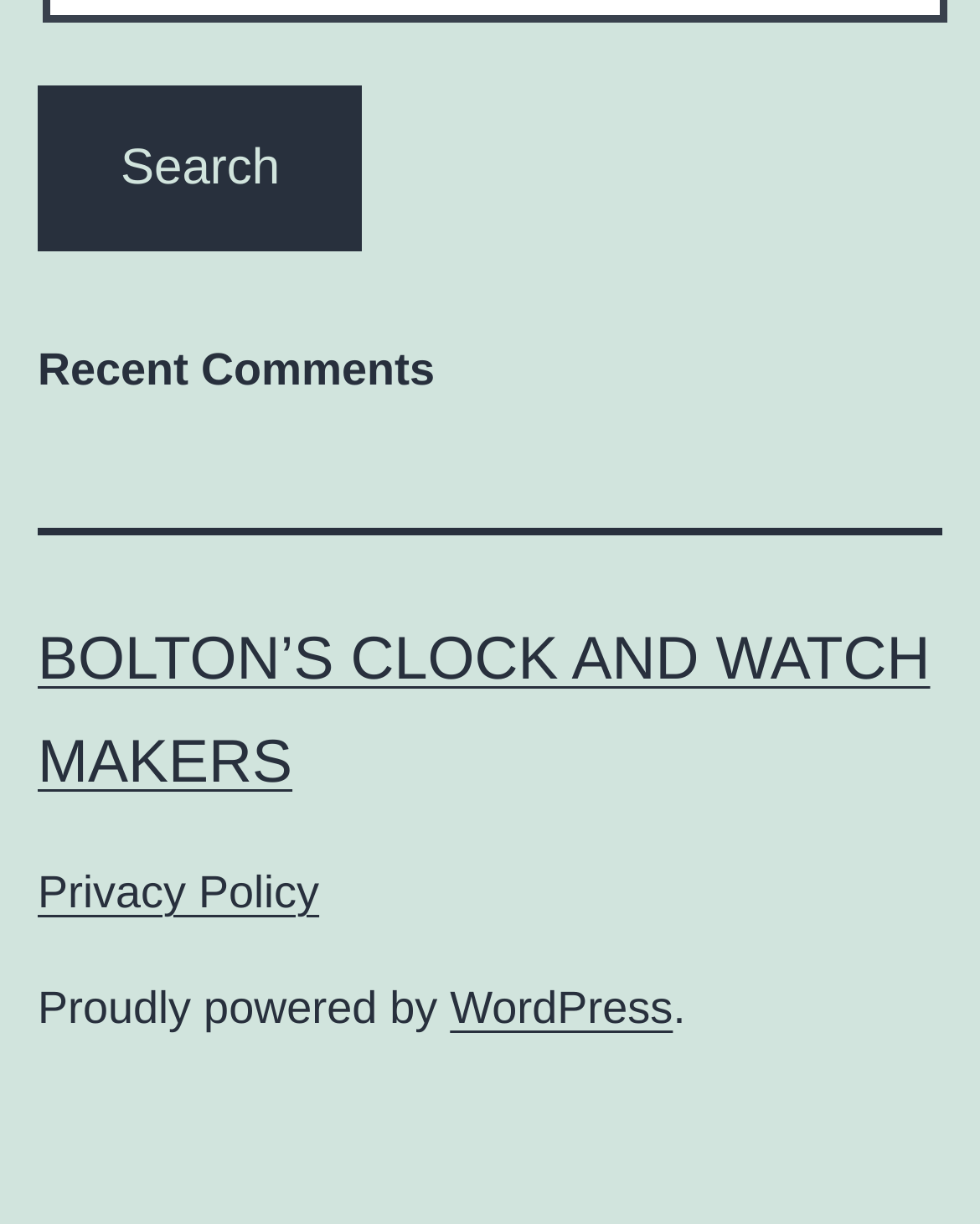How many links are there below the 'Recent Comments' heading?
Provide a detailed and extensive answer to the question.

Starting from the 'Recent Comments' heading, I counted the links below it. There is a link 'BOLTON'S CLOCK AND WATCH MAKERS' with a bounding box of [0.038, 0.512, 0.949, 0.651], a link 'Privacy Policy' with a bounding box of [0.038, 0.708, 0.326, 0.749], and a link 'WordPress' with a bounding box of [0.459, 0.802, 0.687, 0.843]. Therefore, there are 3 links below the 'Recent Comments' heading.